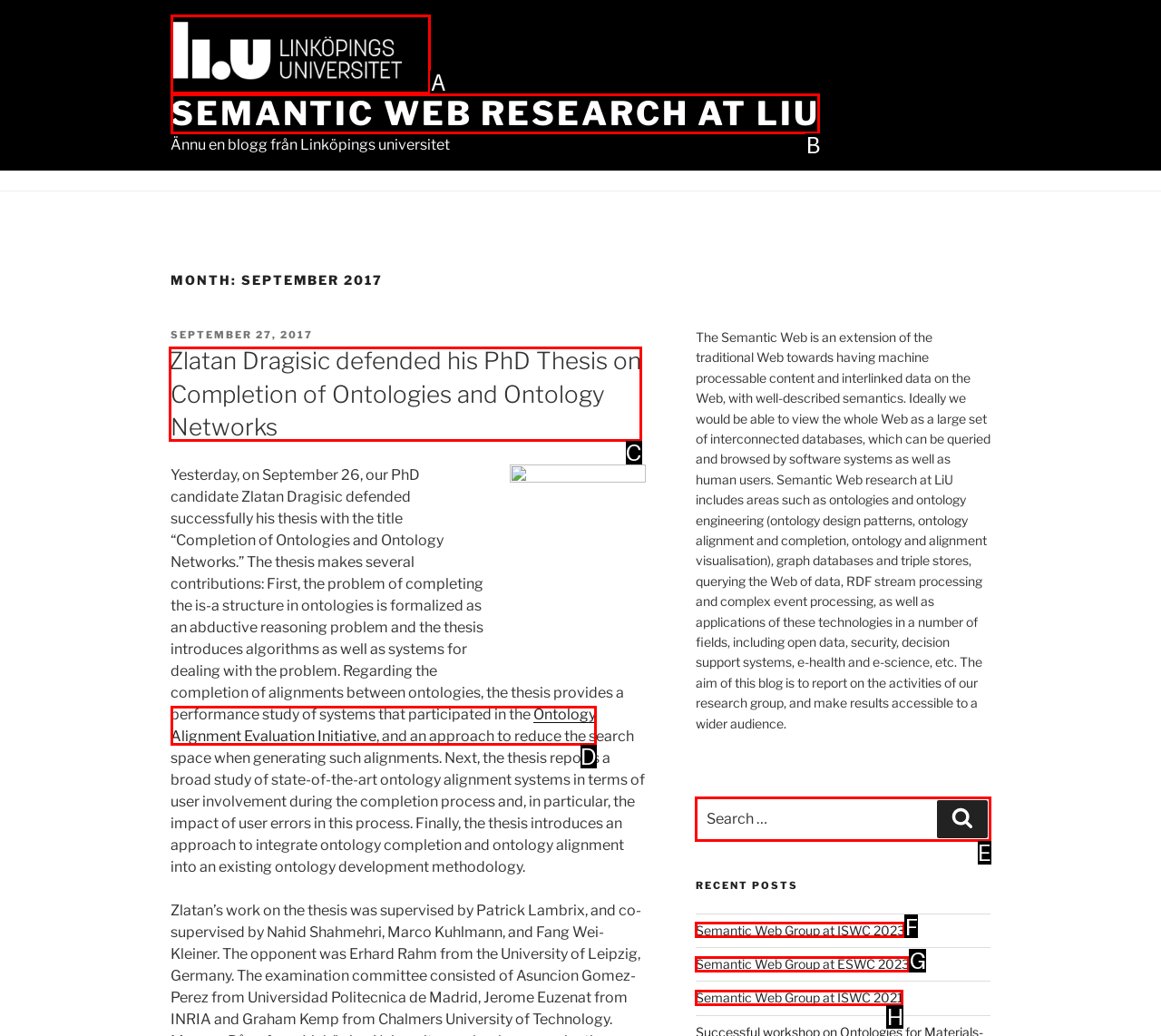Point out the option that aligns with the description: Ontology Alignment Evaluation Initiative
Provide the letter of the corresponding choice directly.

D